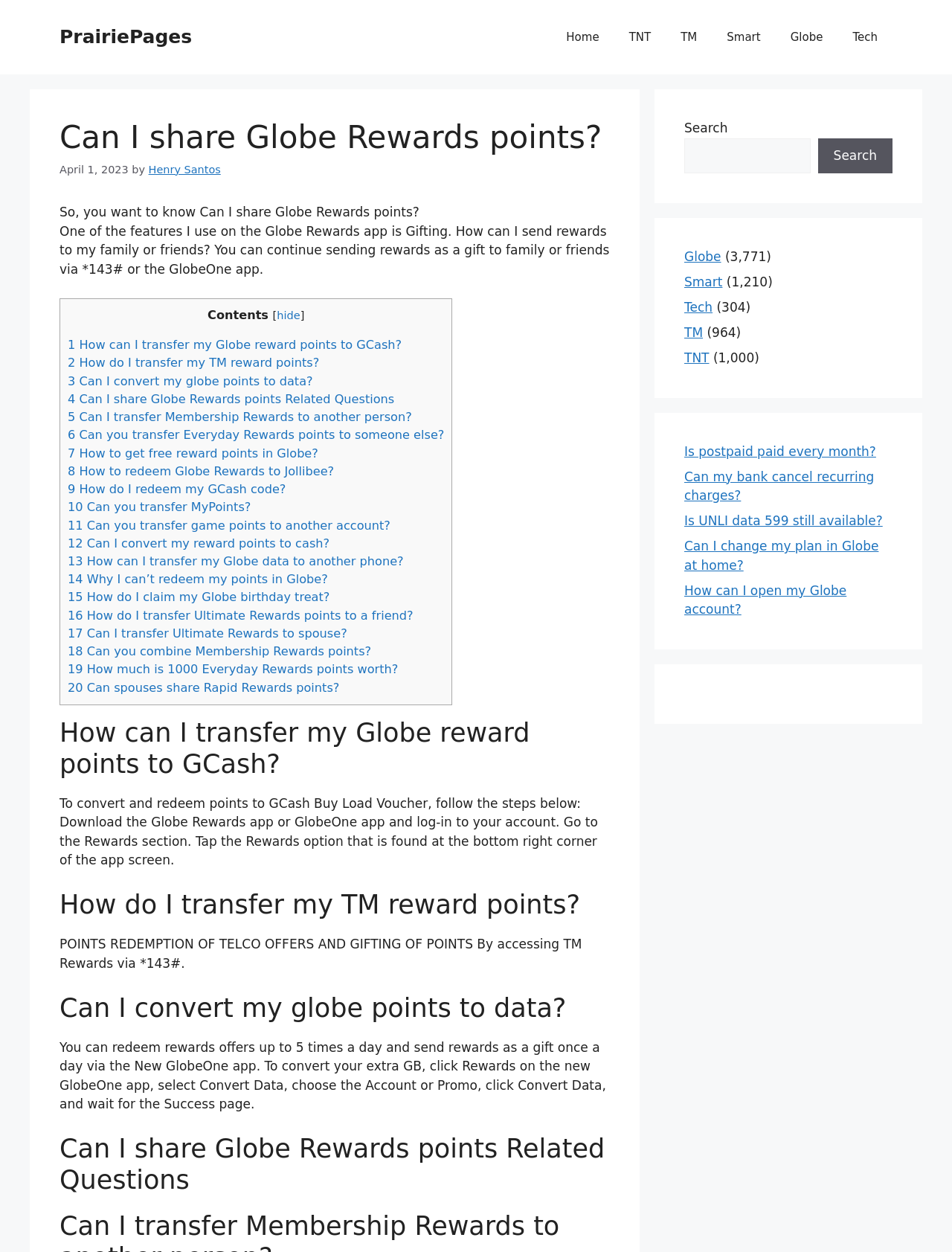Based on the image, please respond to the question with as much detail as possible:
How many times can I redeem rewards offers in a day?

The article states that users can redeem rewards offers up to 5 times a day and send rewards as a gift once a day via the New GlobeOne app.